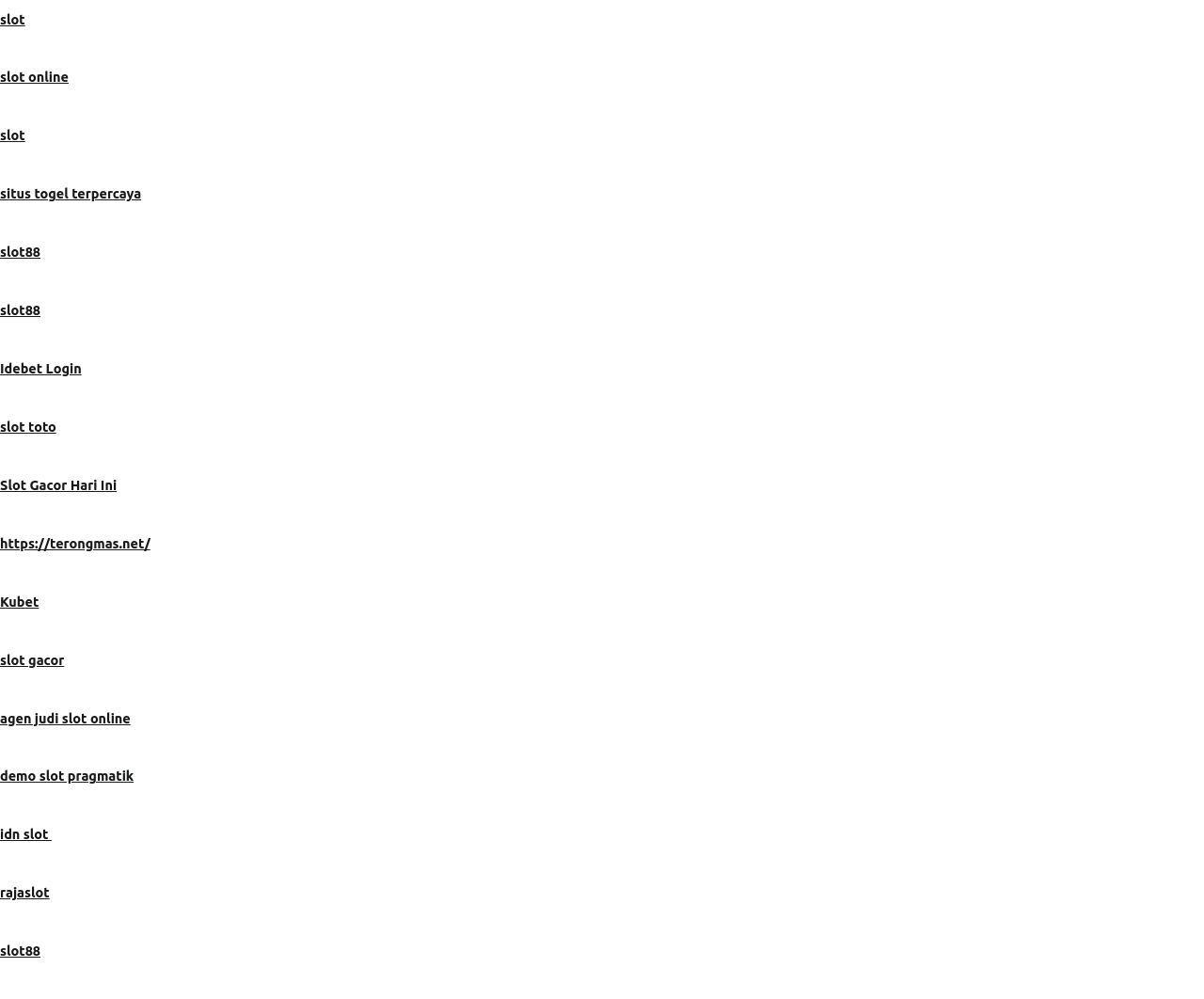Please give a short response to the question using one word or a phrase:
What is the name of the first link on the webpage?

Slot